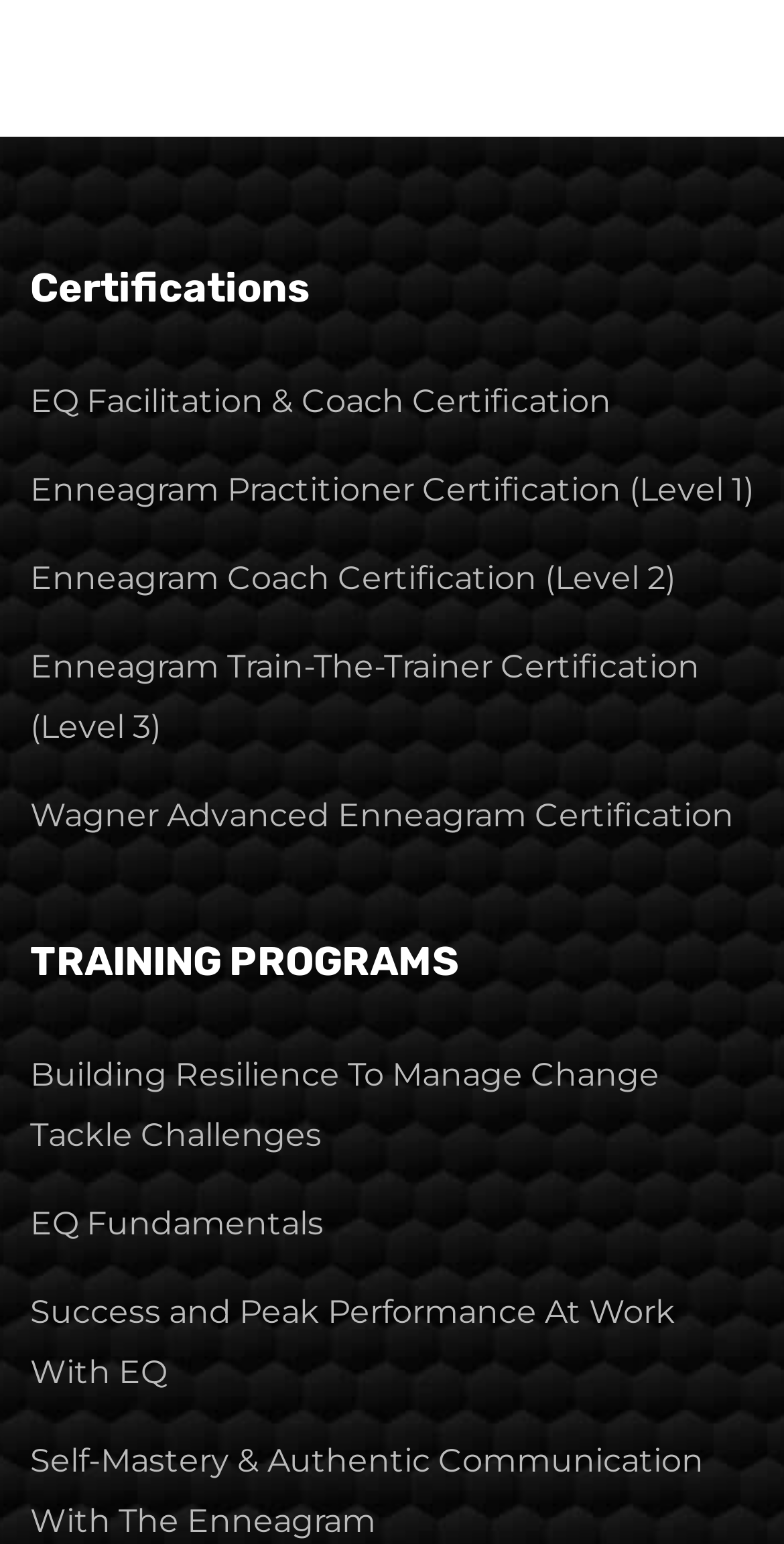Identify the bounding box coordinates for the UI element described as: "Enneagram Coach Certification (Level 2)". The coordinates should be provided as four floats between 0 and 1: [left, top, right, bottom].

[0.038, 0.362, 0.862, 0.386]